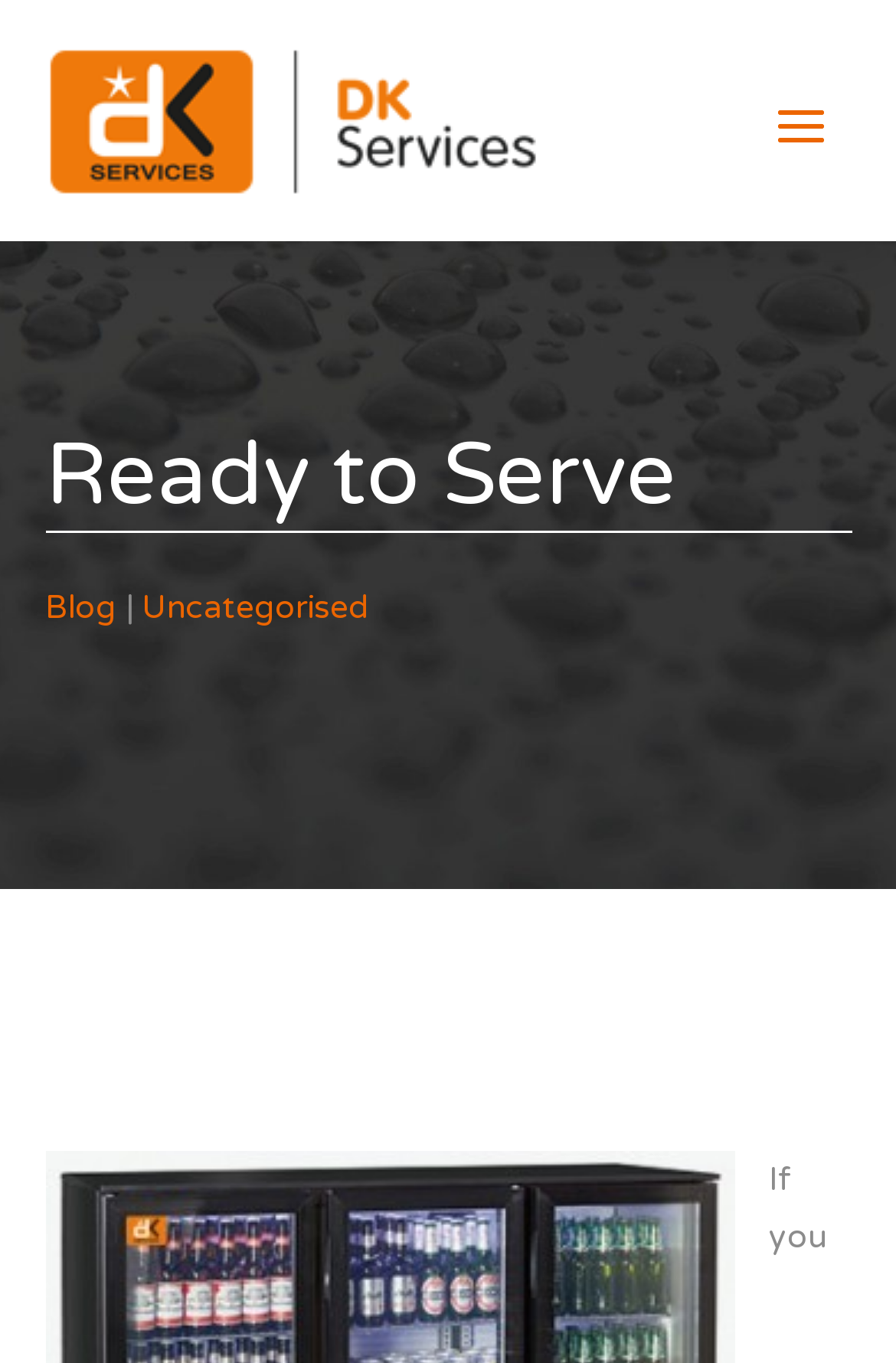Given the description "Blog", determine the bounding box of the corresponding UI element.

[0.05, 0.431, 0.129, 0.459]